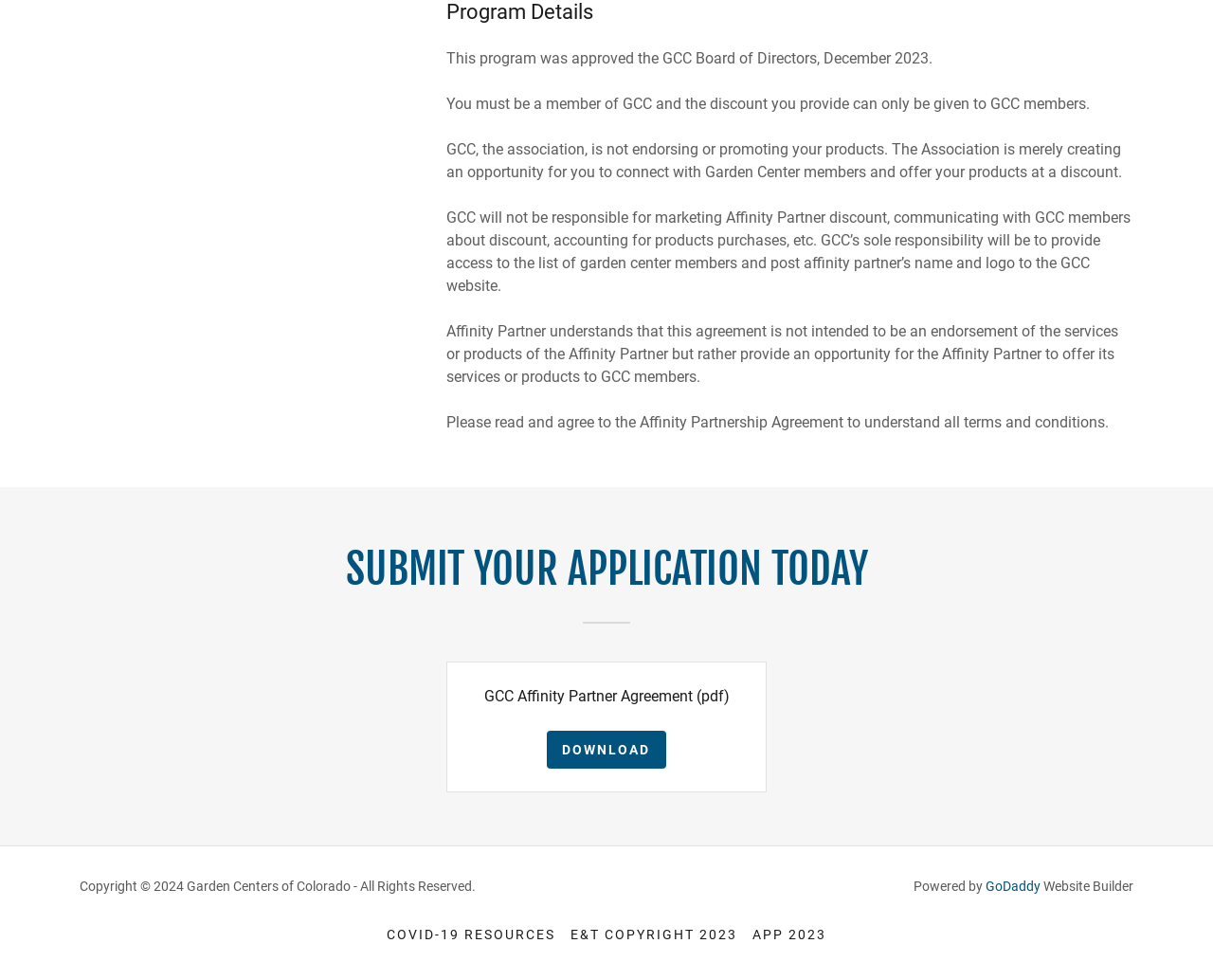What is the responsibility of GCC in this agreement?
Analyze the image and deliver a detailed answer to the question.

According to the agreement, GCC's sole responsibility is to provide access to the list of garden center members and post the Affinity Partner's name and logo to the GCC website.